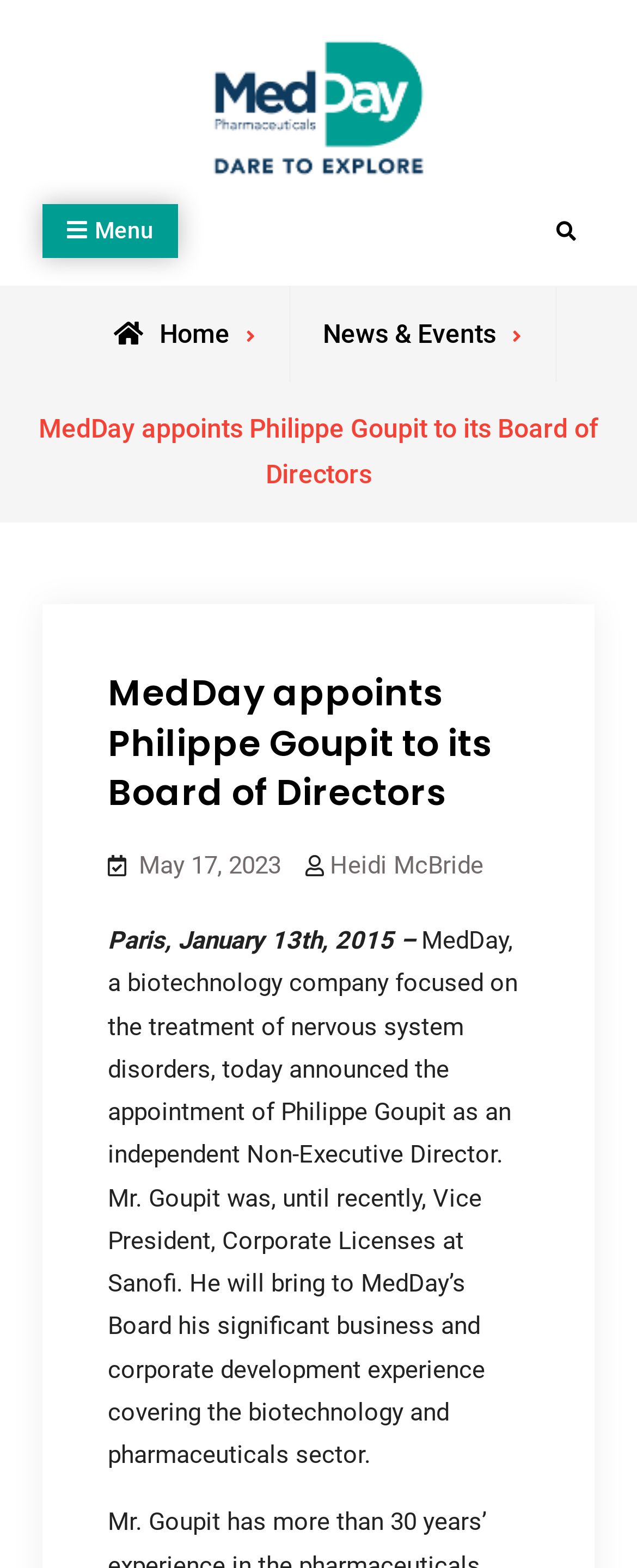Identify the bounding box for the described UI element: "MedDay Pharma".

[0.066, 0.126, 0.477, 0.154]